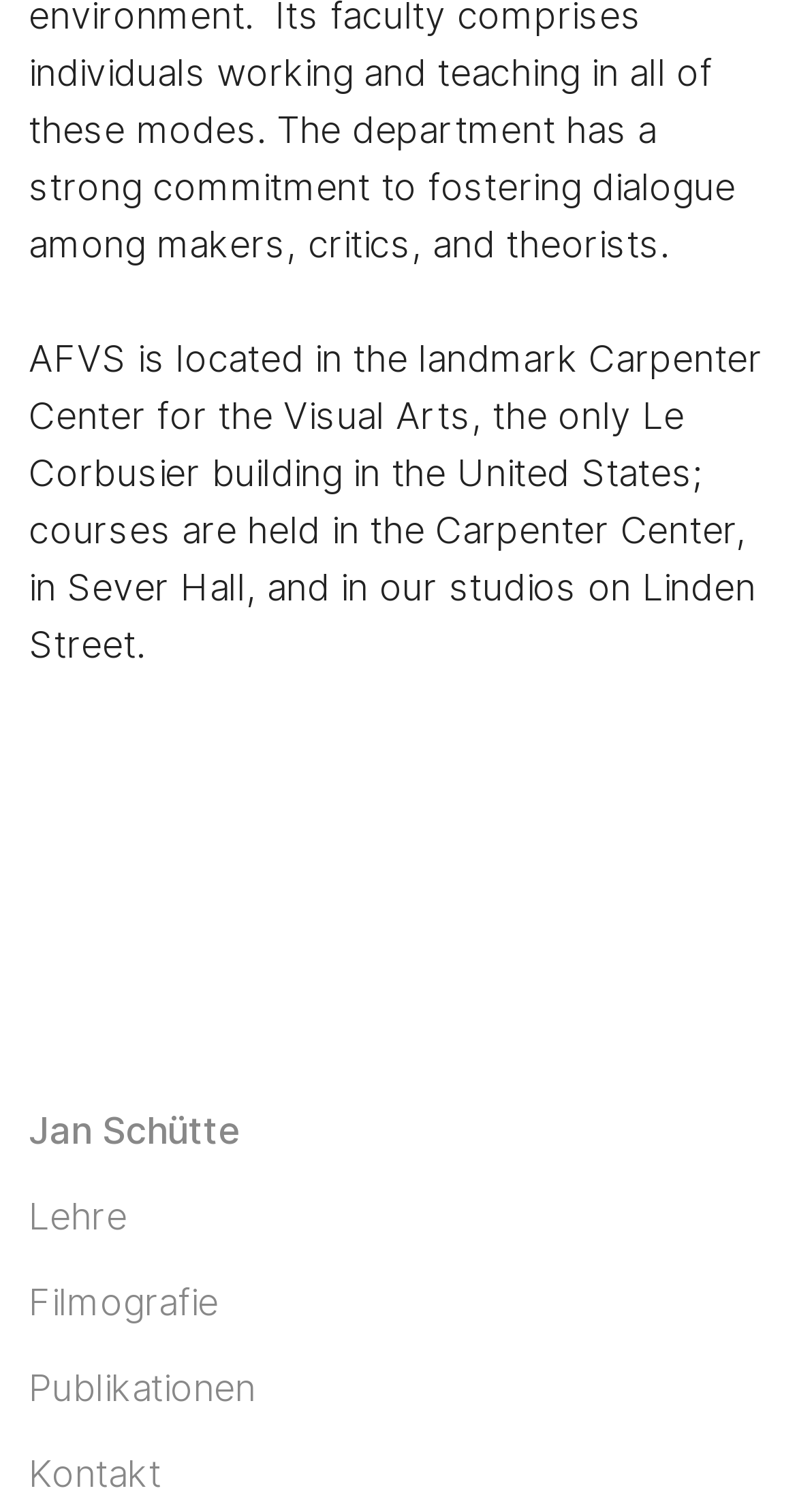What is the location of AFVS?
Please provide a comprehensive answer based on the information in the image.

Based on the StaticText element, it is mentioned that 'AFVS is located in the landmark Carpenter Center for the Visual Arts, the only Le Corbusier building in the United States; courses are held in the Carpenter Center, in Sever Hall, and in our studios on Linden Street.' Therefore, the location of AFVS is the Carpenter Center.